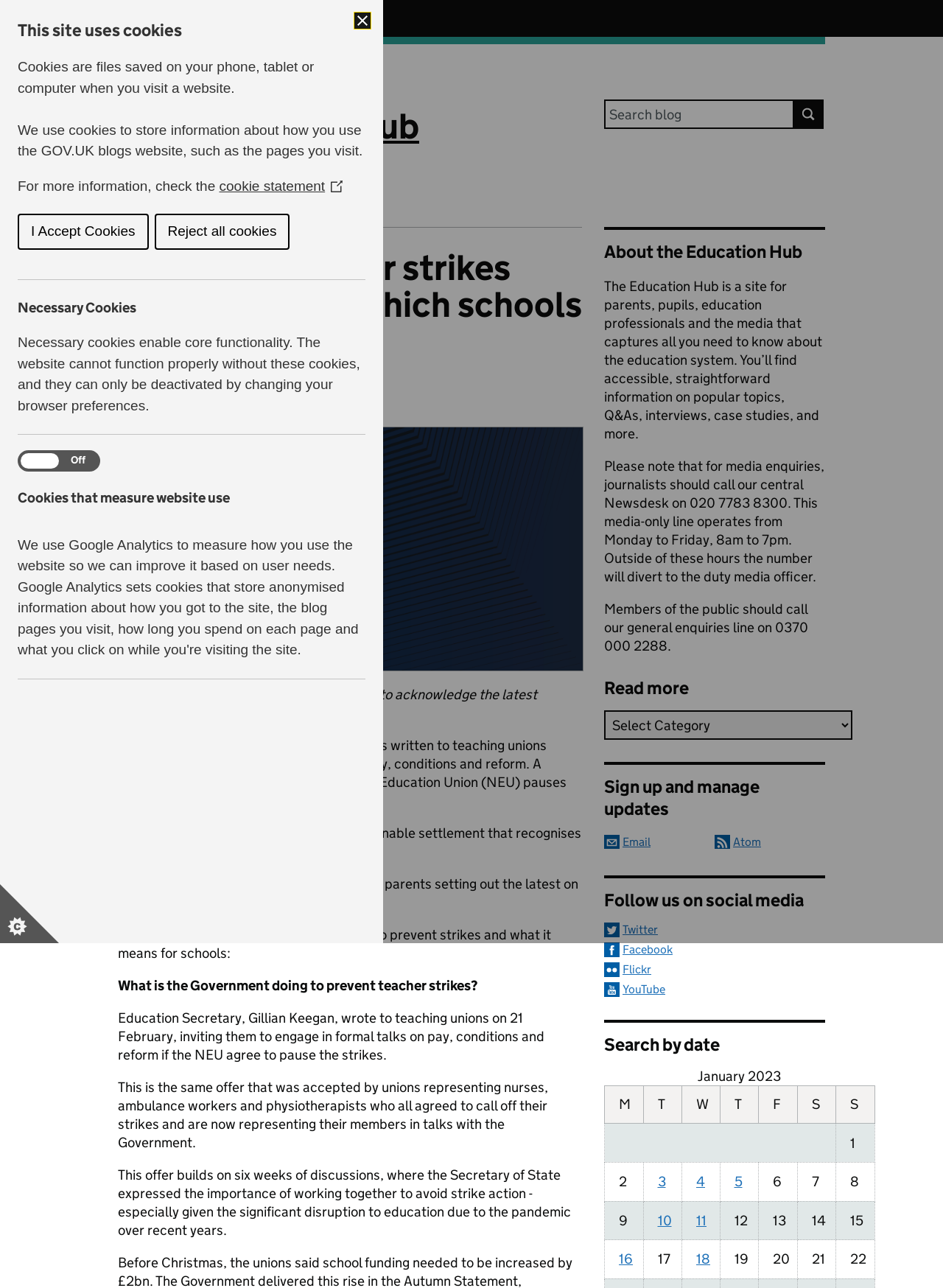Locate the bounding box coordinates of the clickable part needed for the task: "Search for:".

[0.641, 0.077, 0.842, 0.1]